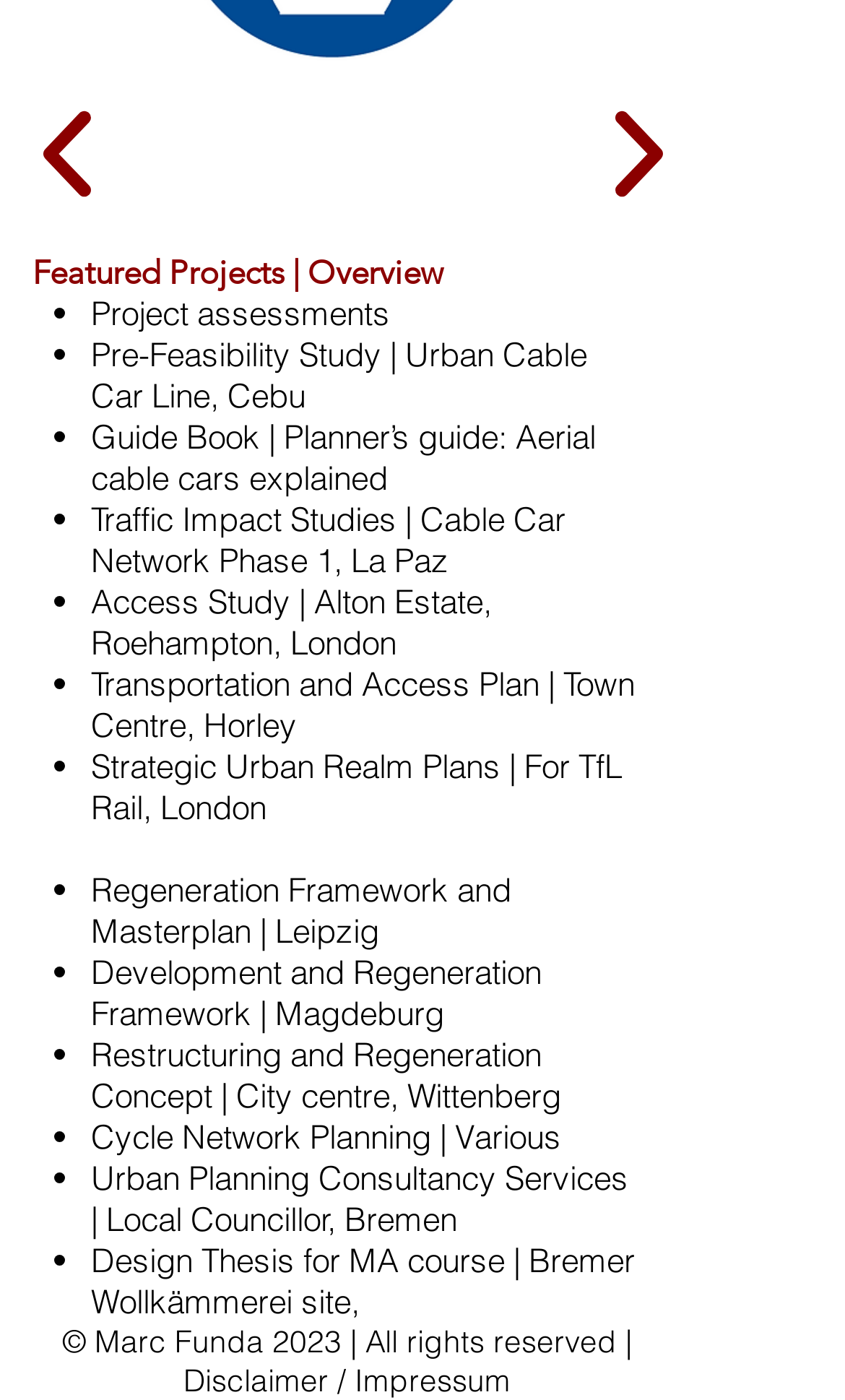Please locate the clickable area by providing the bounding box coordinates to follow this instruction: "Check the disclaimer".

[0.217, 0.972, 0.604, 1.0]